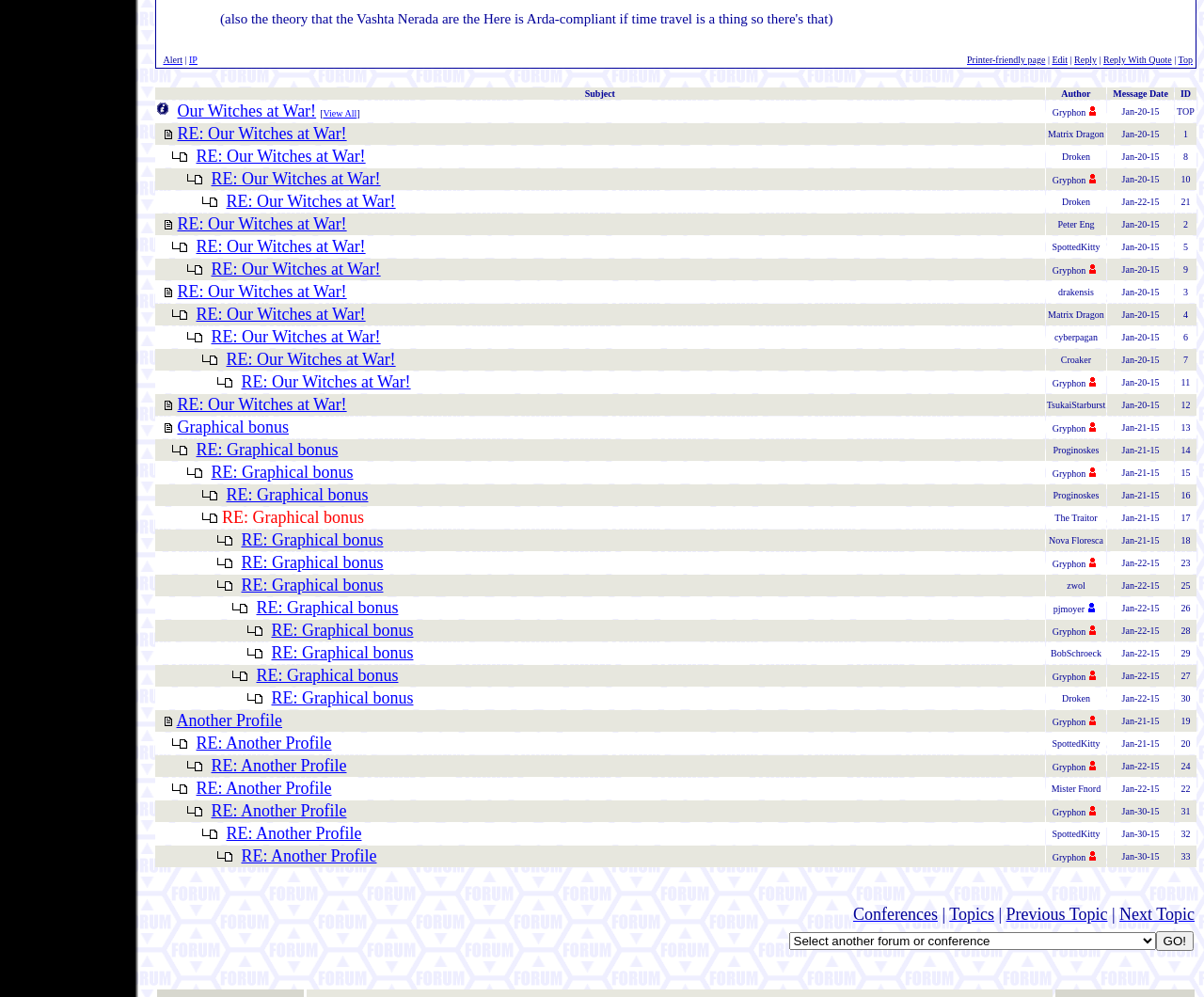Given the element description, predict the bounding box coordinates in the format (top-left x, top-left y, bottom-right x, bottom-right y), using floating point numbers between 0 and 1: RE: Our Witches at War!

[0.2, 0.374, 0.341, 0.392]